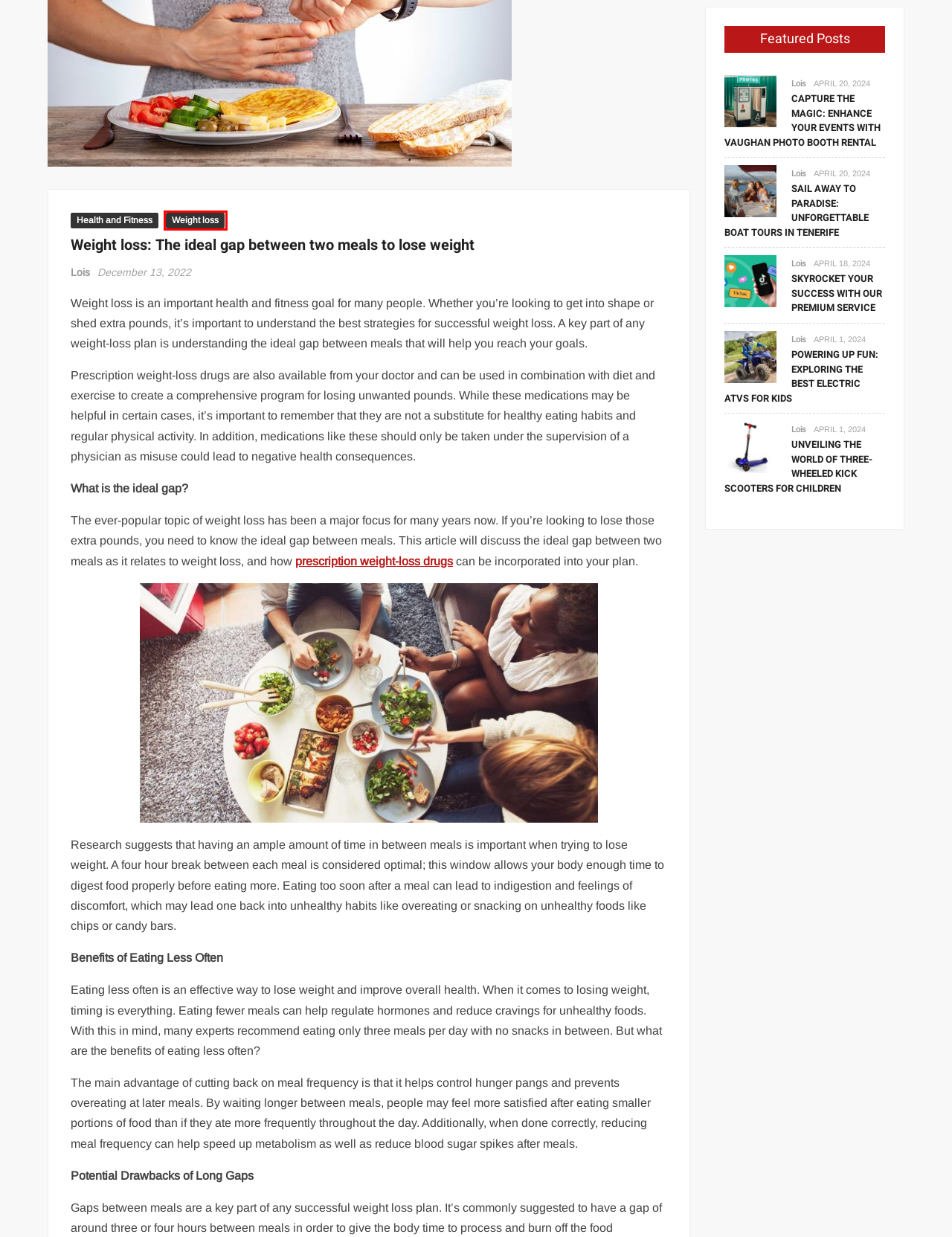Inspect the screenshot of a webpage with a red rectangle bounding box. Identify the webpage description that best corresponds to the new webpage after clicking the element inside the bounding box. Here are the candidates:
A. Why Should You Get Your Pest Control Done After House Cleaning?
B. Weight loss
C. Lois
D. Health and Fitness
E. What Are Some Common Uses Of The Privnotes? Here Is A Detail
F. Evidence Based Research On The Effects Of Cannabidiol On Mental Health
G. Sign Up
H. Top 3 Foosball Tables To Help You Improve Your Game

B